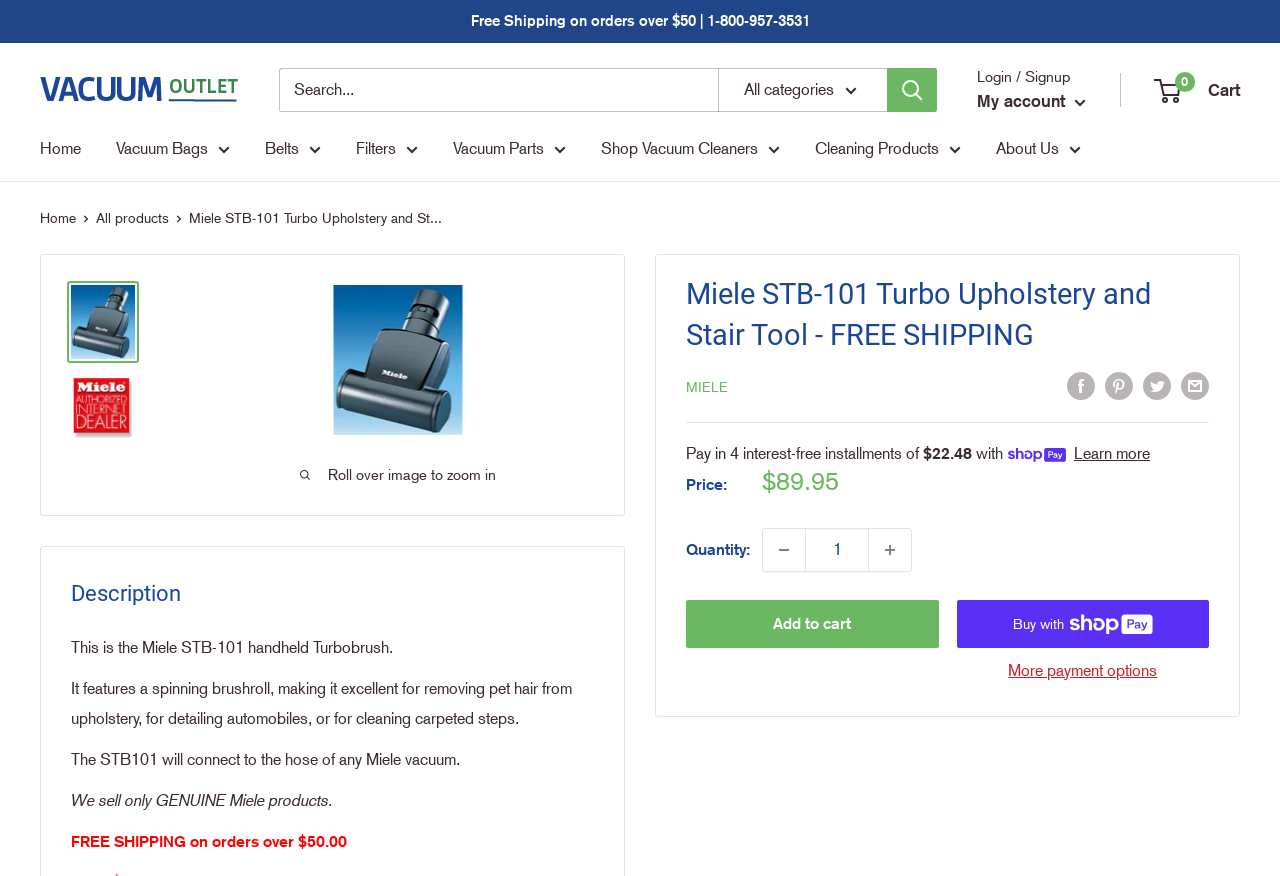Give a one-word or one-phrase response to the question:
What is the brand of the product?

Miele